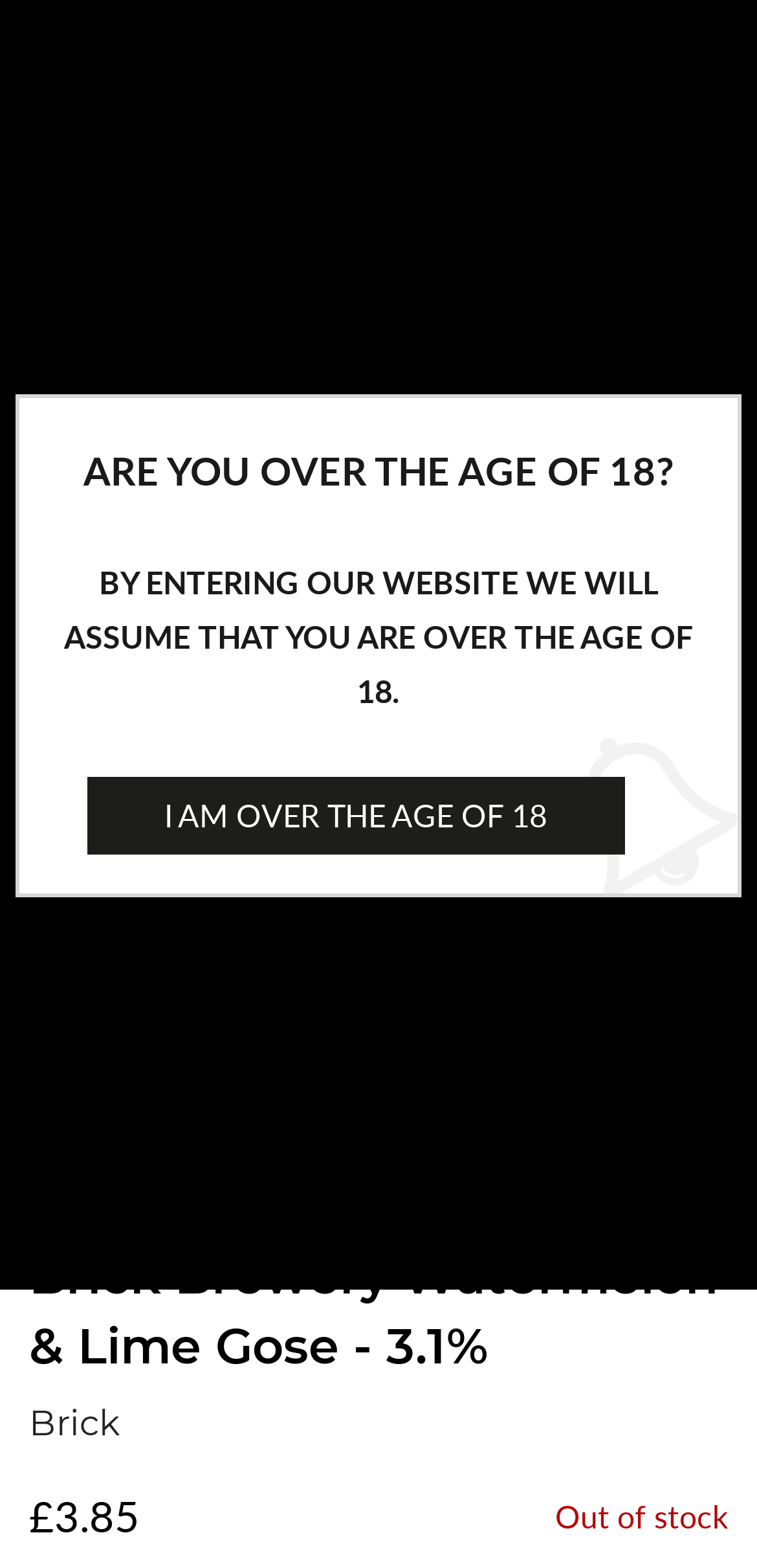Please identify the bounding box coordinates of the clickable element to fulfill the following instruction: "open menu". The coordinates should be four float numbers between 0 and 1, i.e., [left, top, right, bottom].

[0.036, 0.164, 0.113, 0.198]